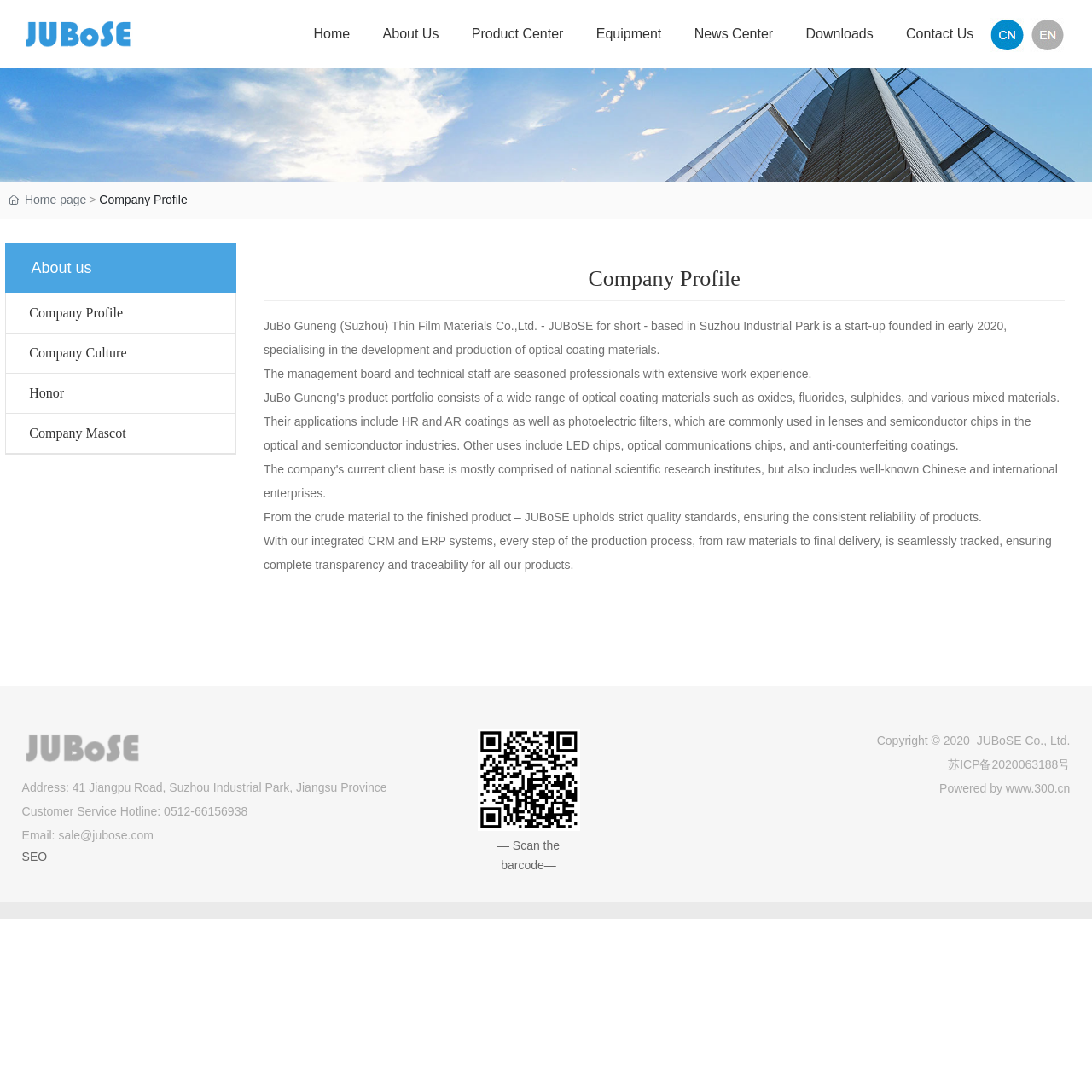What is the email address for contact?
Ensure your answer is thorough and detailed.

The email address for contact is sale@jubose.com, which is mentioned in the text at the bottom of the webpage.